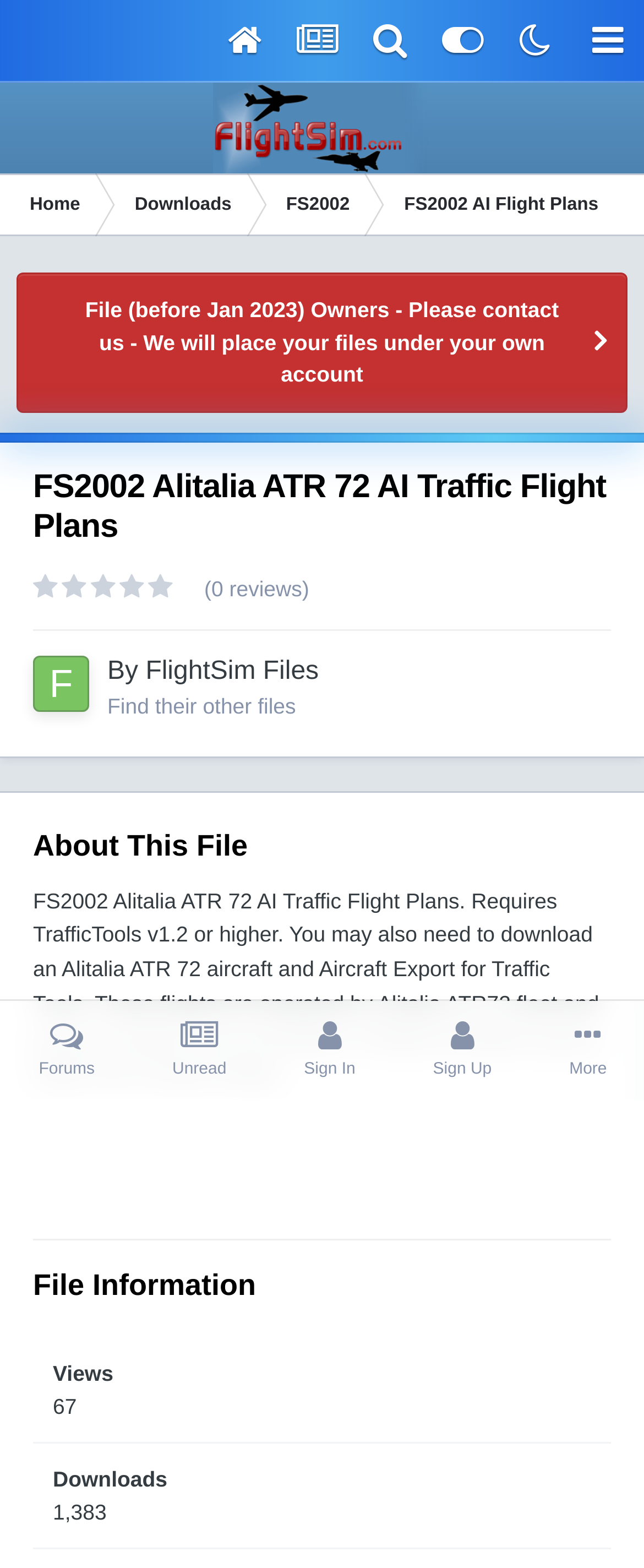Locate the bounding box coordinates of the item that should be clicked to fulfill the instruction: "Click on the 'Home' link".

[0.0, 0.111, 0.163, 0.151]